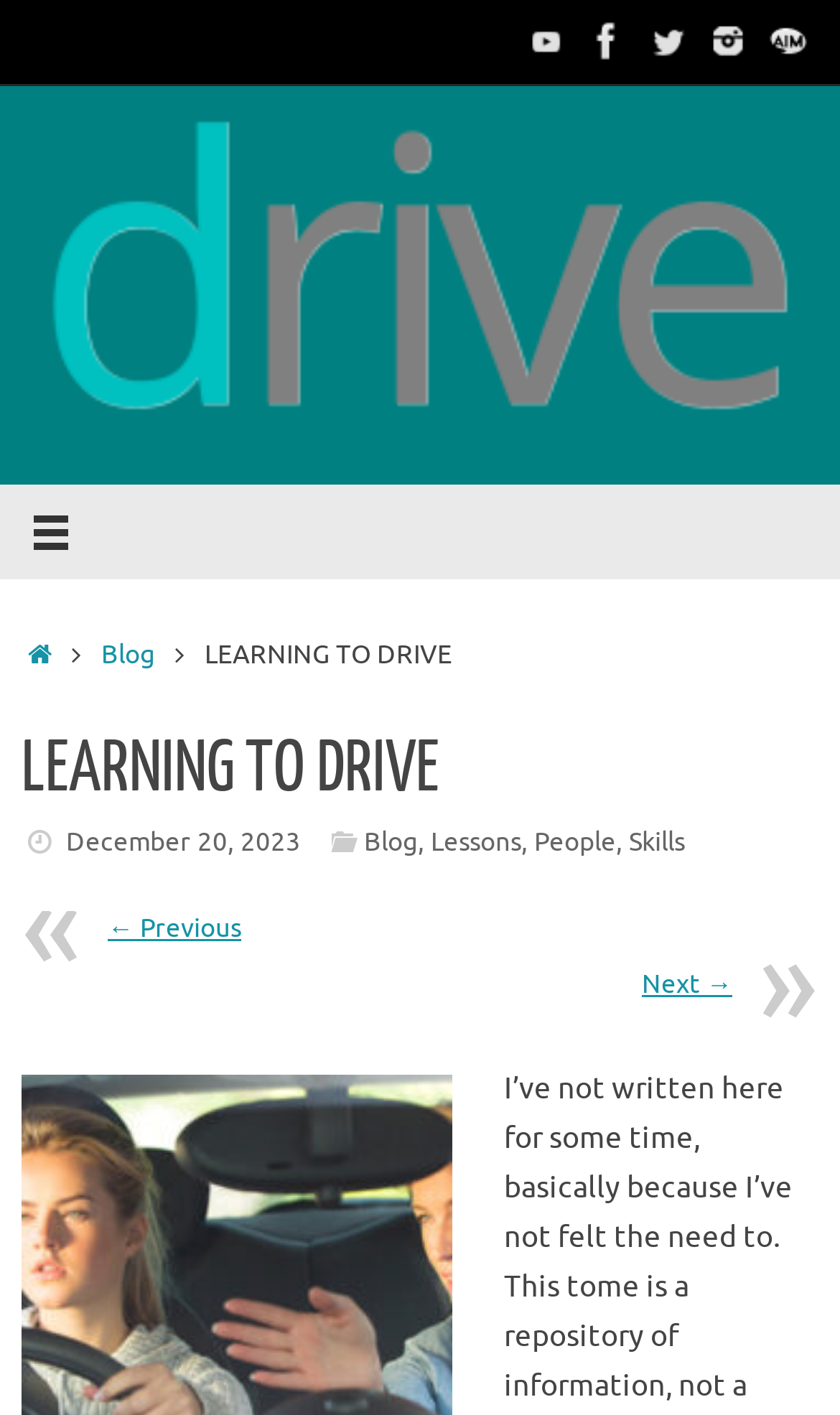Provide a brief response to the question below using one word or phrase:
How many categories are there in the blog?

4